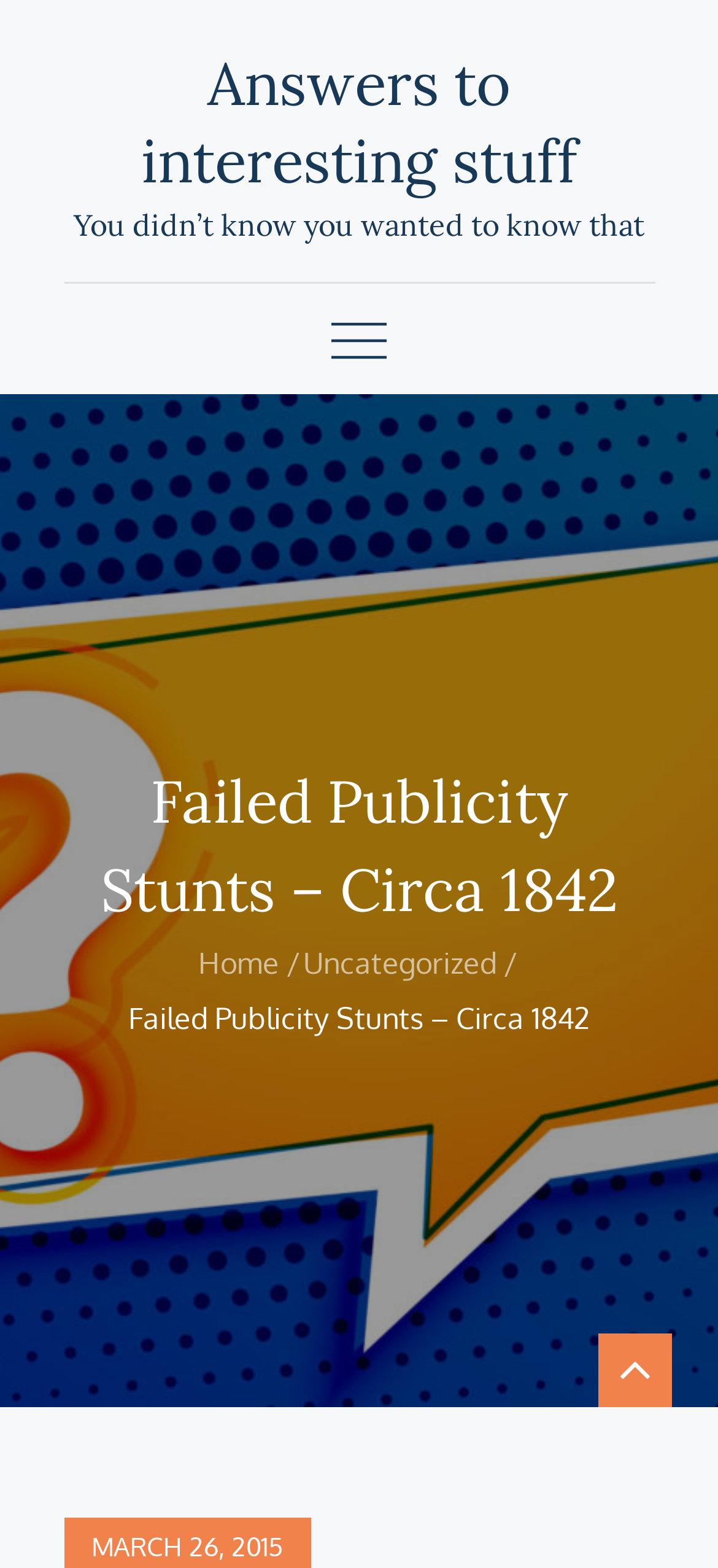What is the tag of the current article?
Deliver a detailed and extensive answer to the question.

I found the navigation section with the label 'Breadcrumbs' and looked for the links inside it. One of the links is 'Uncategorized', which suggests that the current article belongs to this category.